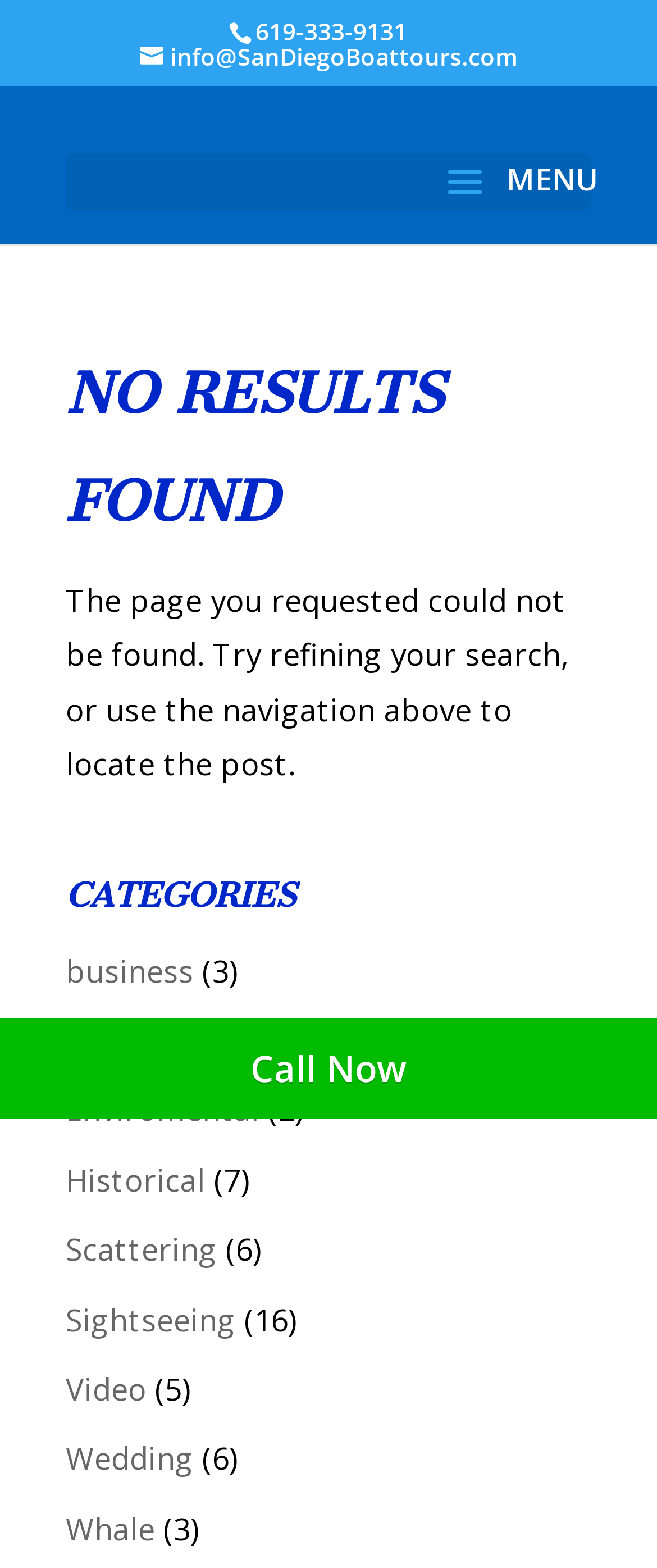Convey a detailed summary of the webpage, mentioning all key elements.

The webpage is a "Page Not Found" error page for San Diego Boat Tours. At the top, there is a phone number "619-333-9131" and an email address "info@SanDiegoBoattours.com" in the form of a link. 

Below these contact details, there is a main article section that takes up most of the page. The article is headed with a large title "NO RESULTS FOUND" and followed by a paragraph of text explaining that the page requested could not be found and suggesting to refine the search or use the navigation above to locate the post.

Underneath the article, there is a section headed with "CATEGORIES". This section contains a list of links to different categories, including "business", "Clients Charters", "Enviromental", "Historical", "Scattering", "Sightseeing", "Video", "Wedding", and "Whale". Each category link is accompanied by a number in parentheses, indicating the number of items in that category.

At the very bottom of the page, there is a "Call Now" button that spans the entire width of the page.